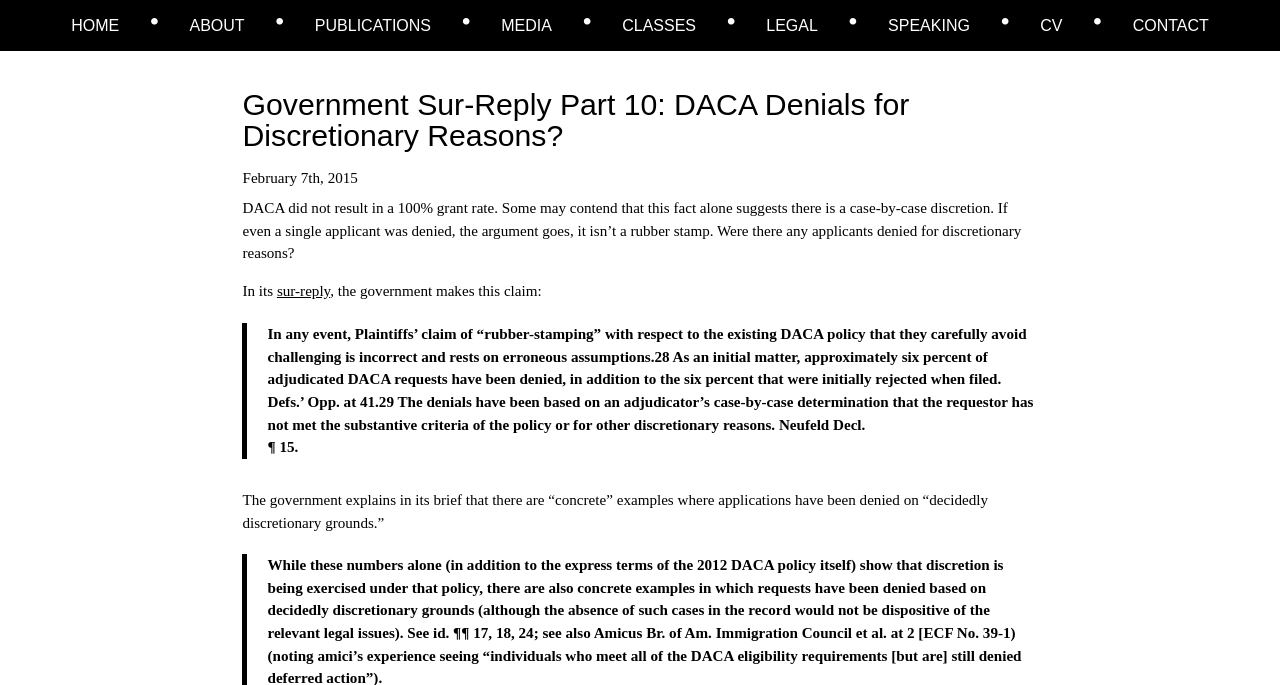What is the name of the lawyer?
Look at the image and respond with a one-word or short-phrase answer.

Josh Blackman